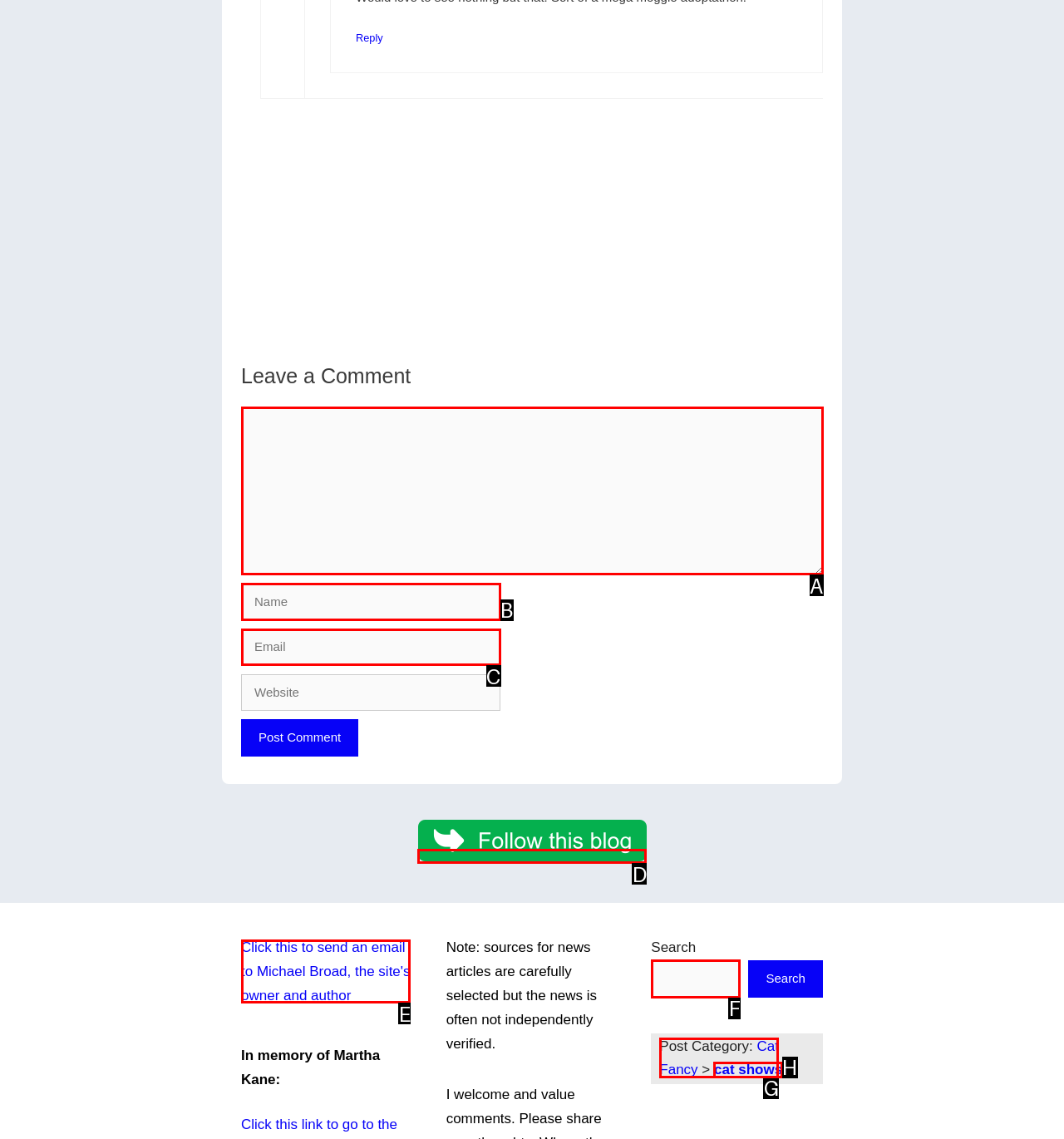Which option should be clicked to complete this task: Search for something
Reply with the letter of the correct choice from the given choices.

F